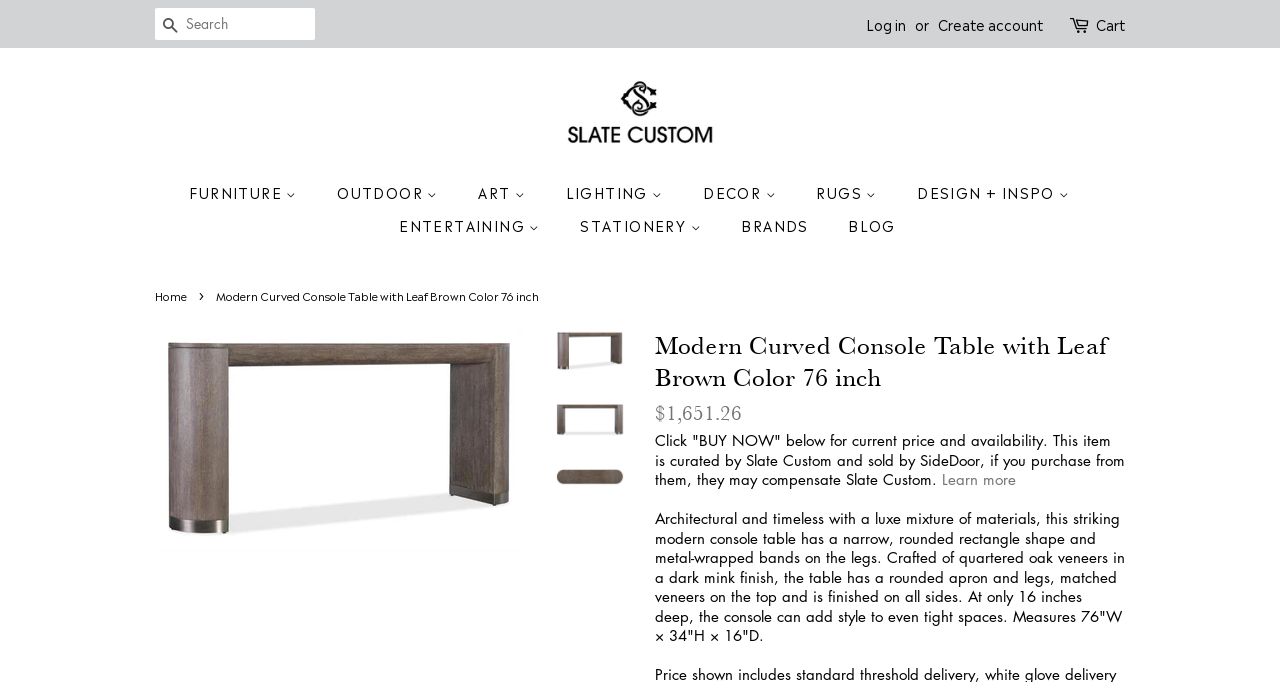Determine the bounding box coordinates of the clickable region to follow the instruction: "View SLATE CUSTOM products".

[0.441, 0.114, 0.559, 0.215]